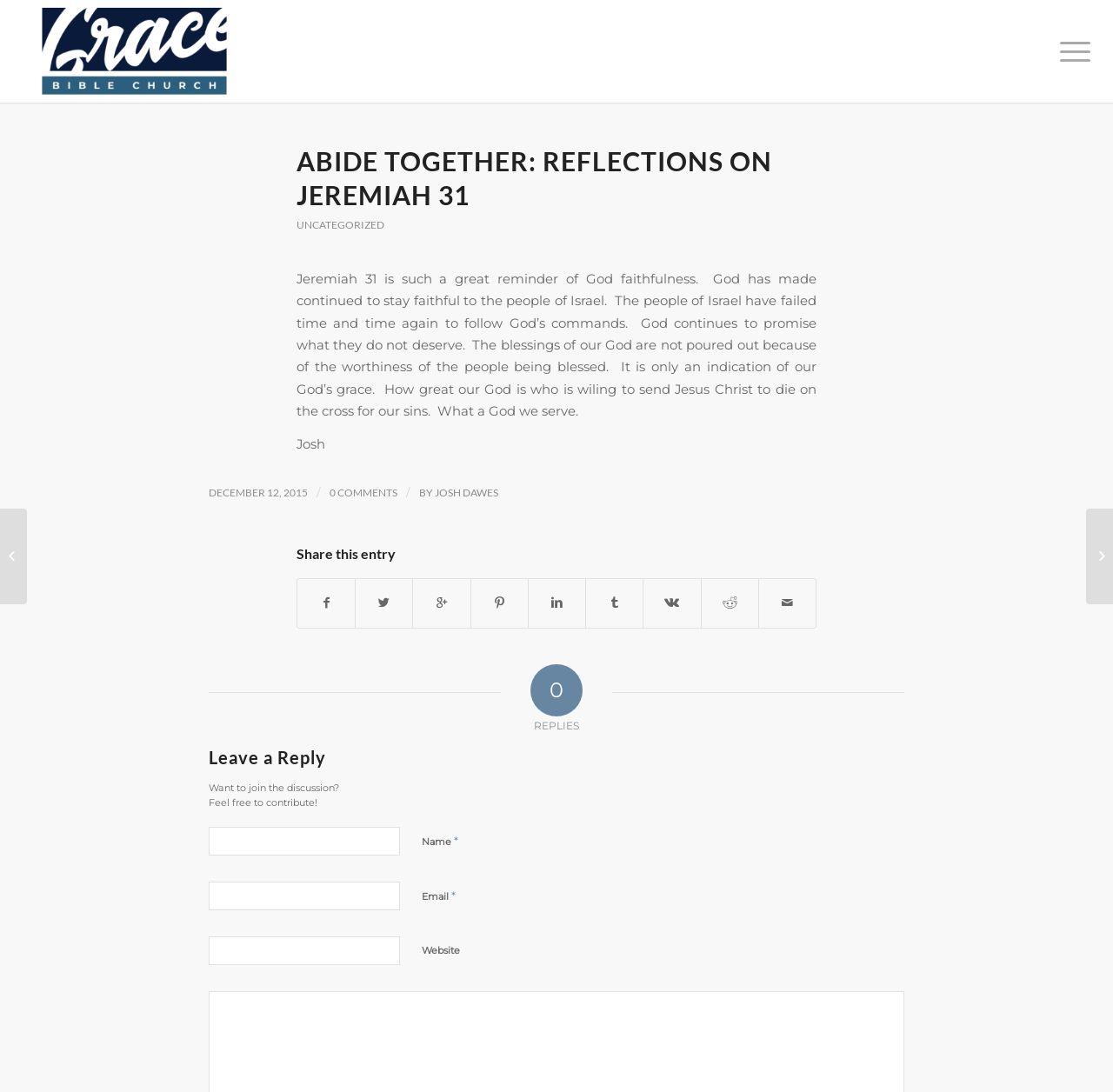Find the coordinates for the bounding box of the element with this description: "Josh Dawes".

[0.391, 0.445, 0.448, 0.457]